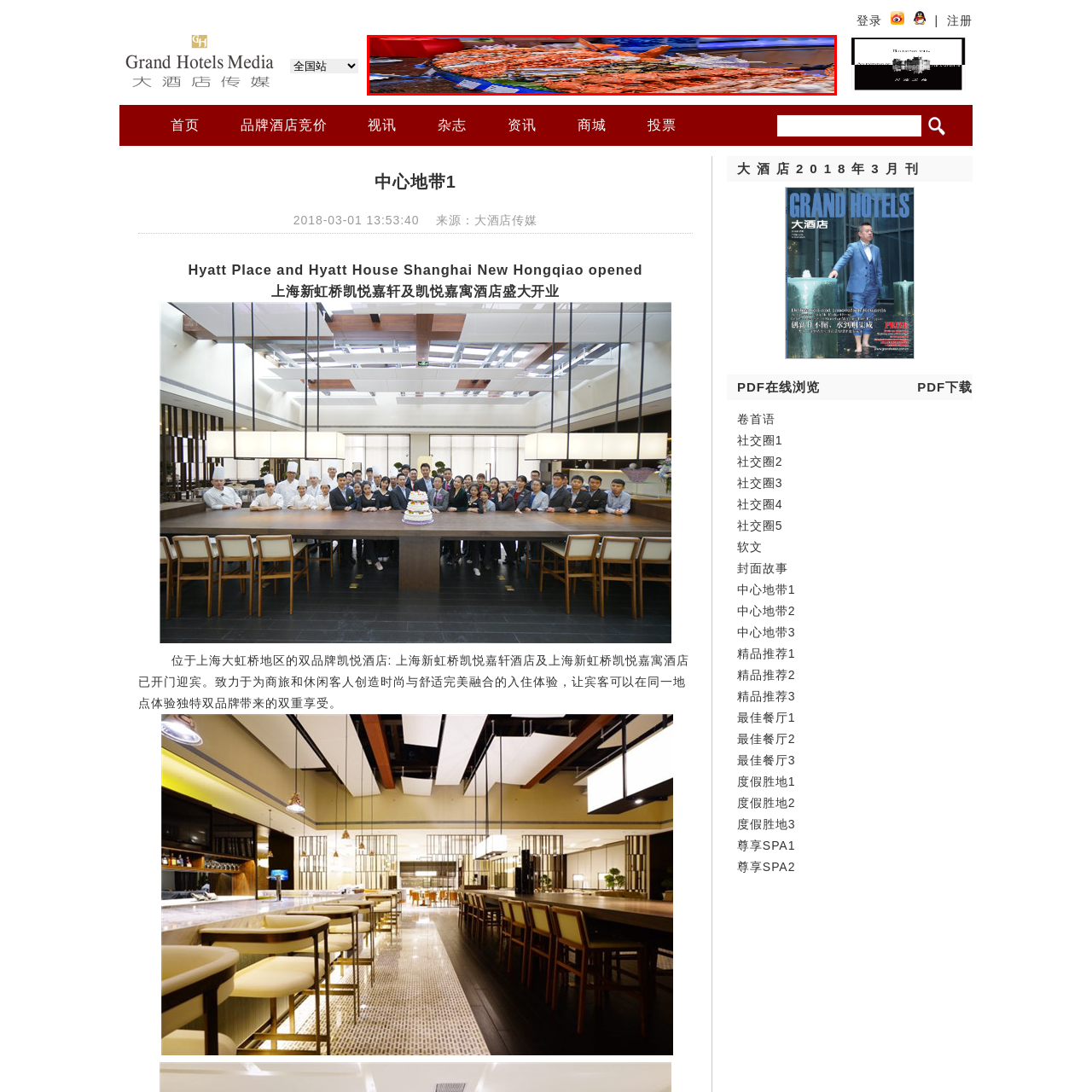View the element within the red boundary, Where is the dining environment likely located? 
Deliver your response in one word or phrase.

Hotel